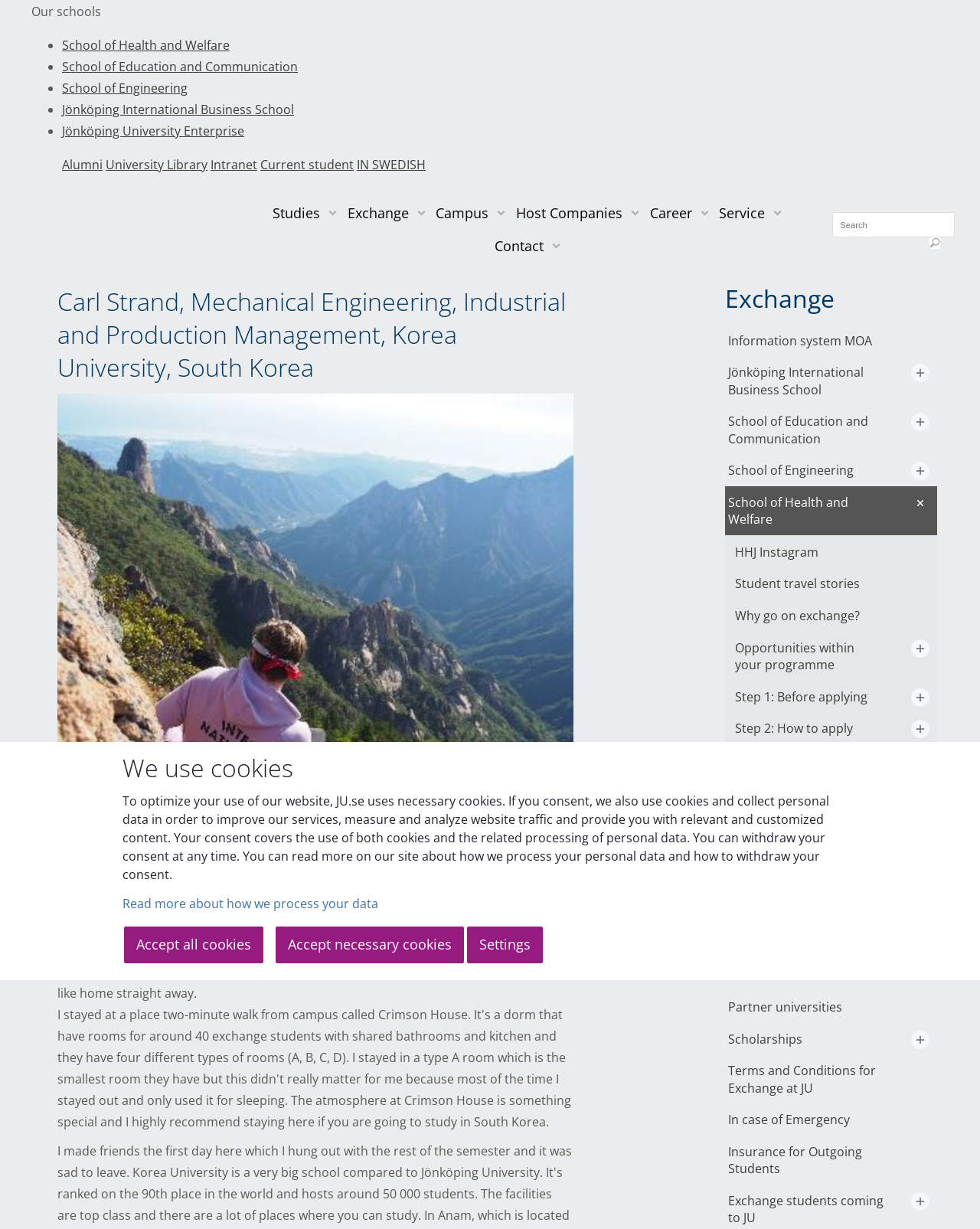Kindly determine the bounding box coordinates for the clickable area to achieve the given instruction: "Contact International Office".

[0.74, 0.767, 0.906, 0.807]